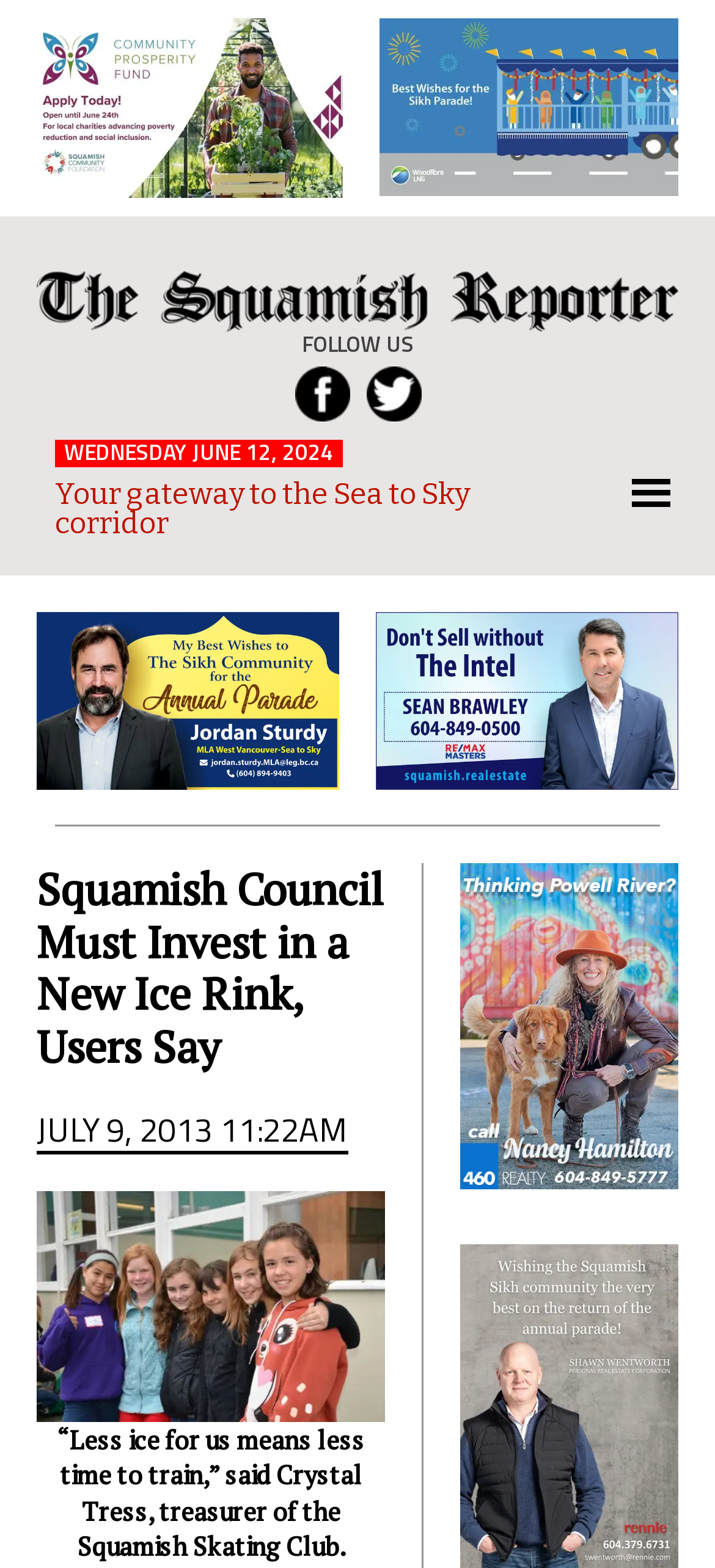Pinpoint the bounding box coordinates of the element you need to click to execute the following instruction: "View the 'Squamish Council Must Invest in a New Ice Rink, Users Say' article". The bounding box should be represented by four float numbers between 0 and 1, in the format [left, top, right, bottom].

[0.051, 0.55, 0.538, 0.685]